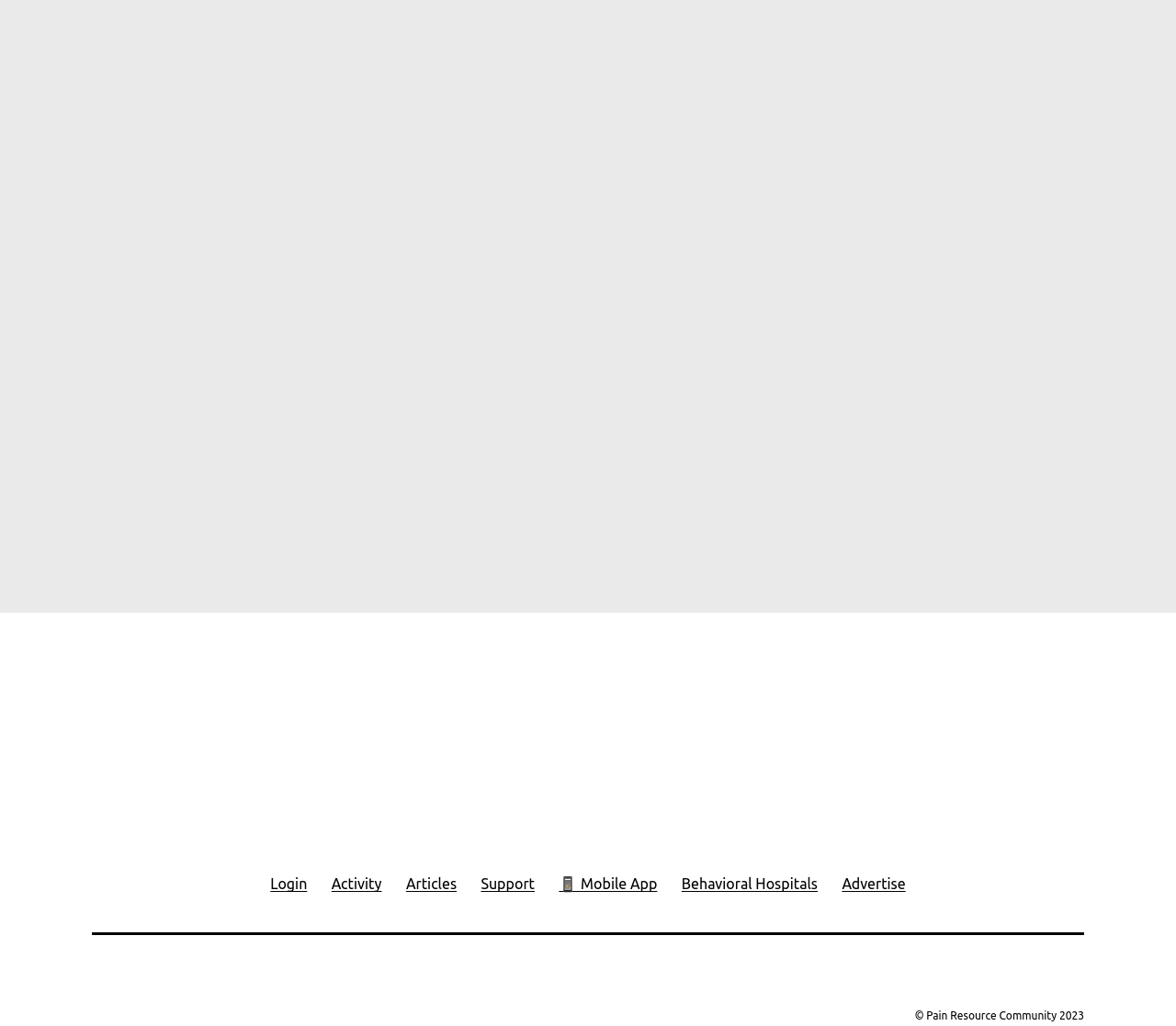Given the element description: "Advertise", predict the bounding box coordinates of this UI element. The coordinates must be four float numbers between 0 and 1, given as [left, top, right, bottom].

[0.706, 0.838, 0.78, 0.884]